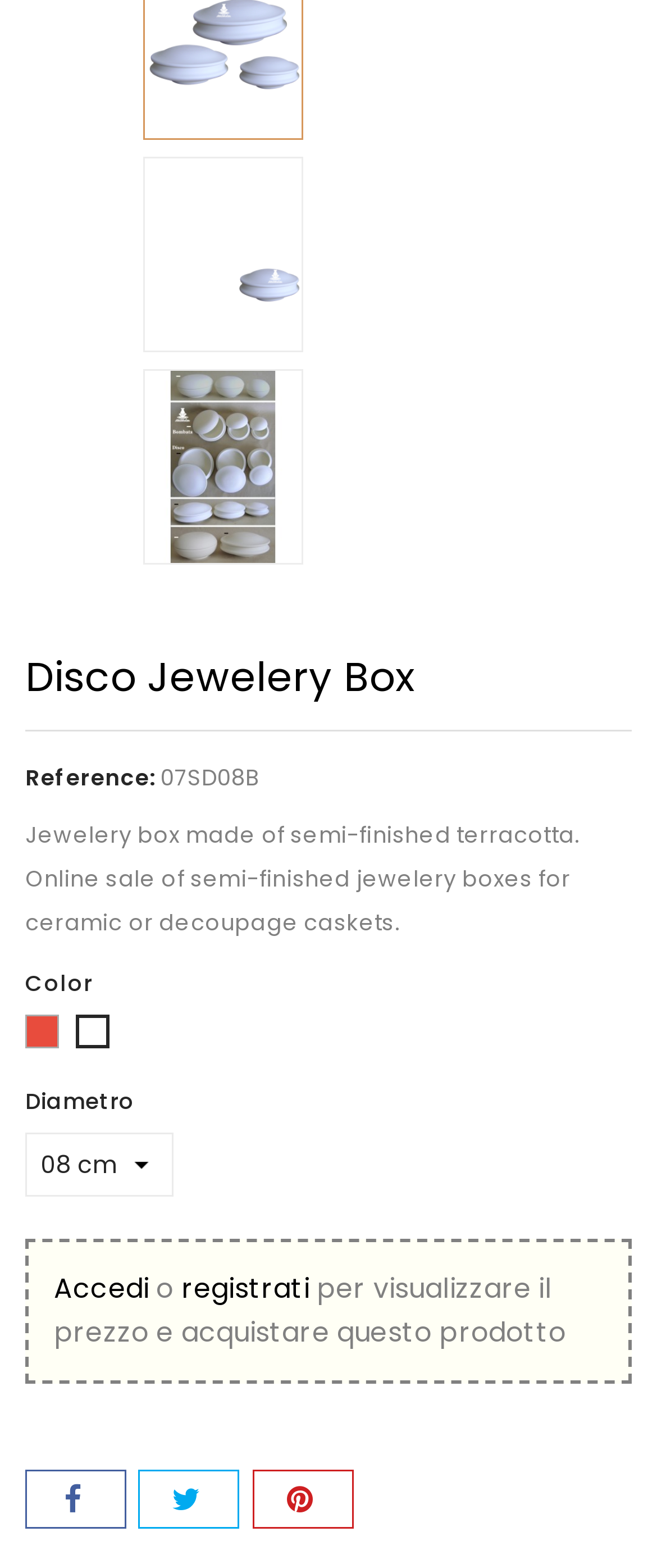What is the purpose of the link 'Accedi'?
Please give a detailed and elaborate explanation in response to the question.

The link 'Accedi' is followed by the text 'o registrati per visualizzare il prezzo e acquistare questo prodotto', which suggests that the link is used to access the product, possibly for registered users.